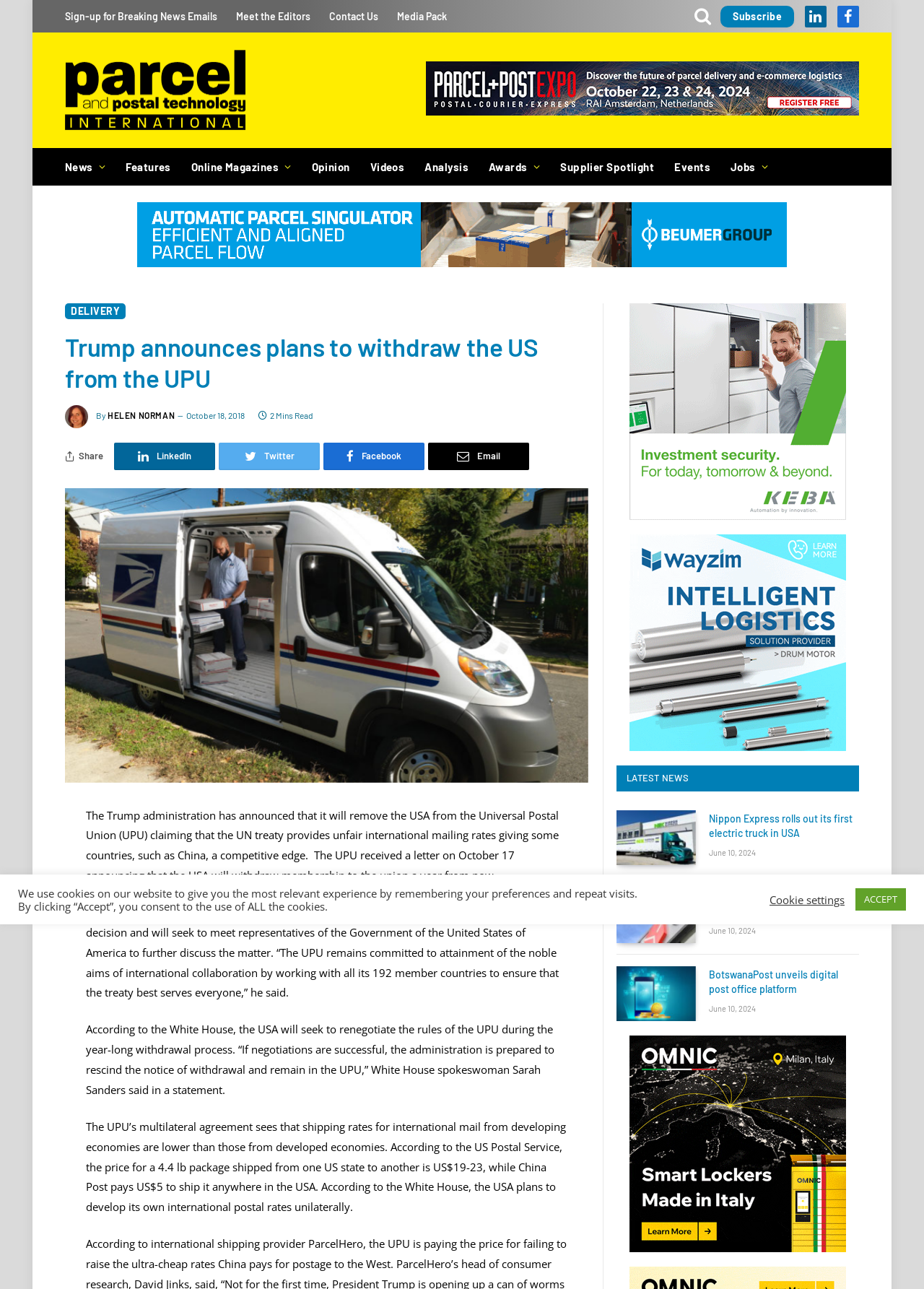Identify the bounding box coordinates for the UI element mentioned here: "Jobs". Provide the coordinates as four float values between 0 and 1, i.e., [left, top, right, bottom].

[0.78, 0.115, 0.842, 0.143]